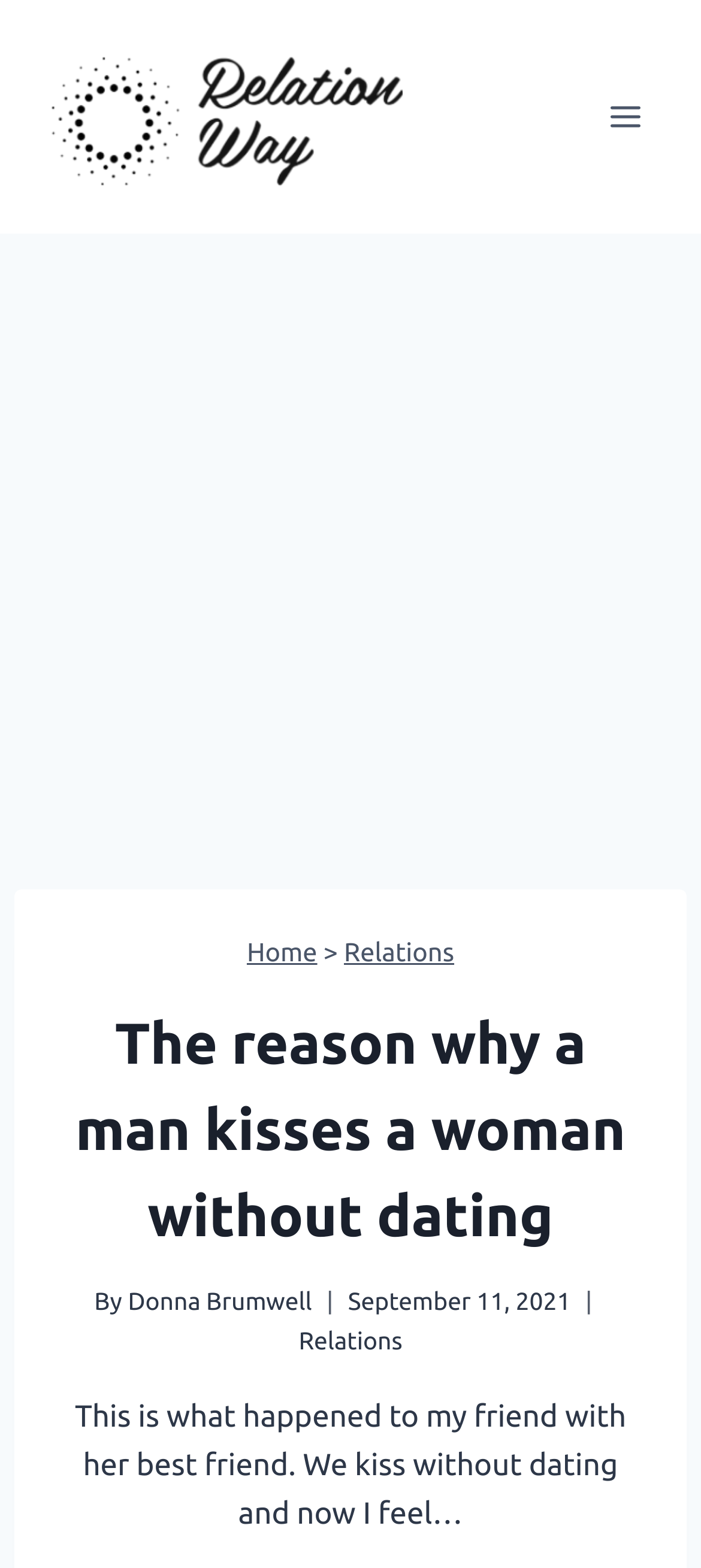Please use the details from the image to answer the following question comprehensively:
What is the story about in the article?

The story in the article is about a personal experience of the author's friend, who kissed her best friend without being in a romantic relationship, and now feels confused, as mentioned in the introductory paragraph of the article.